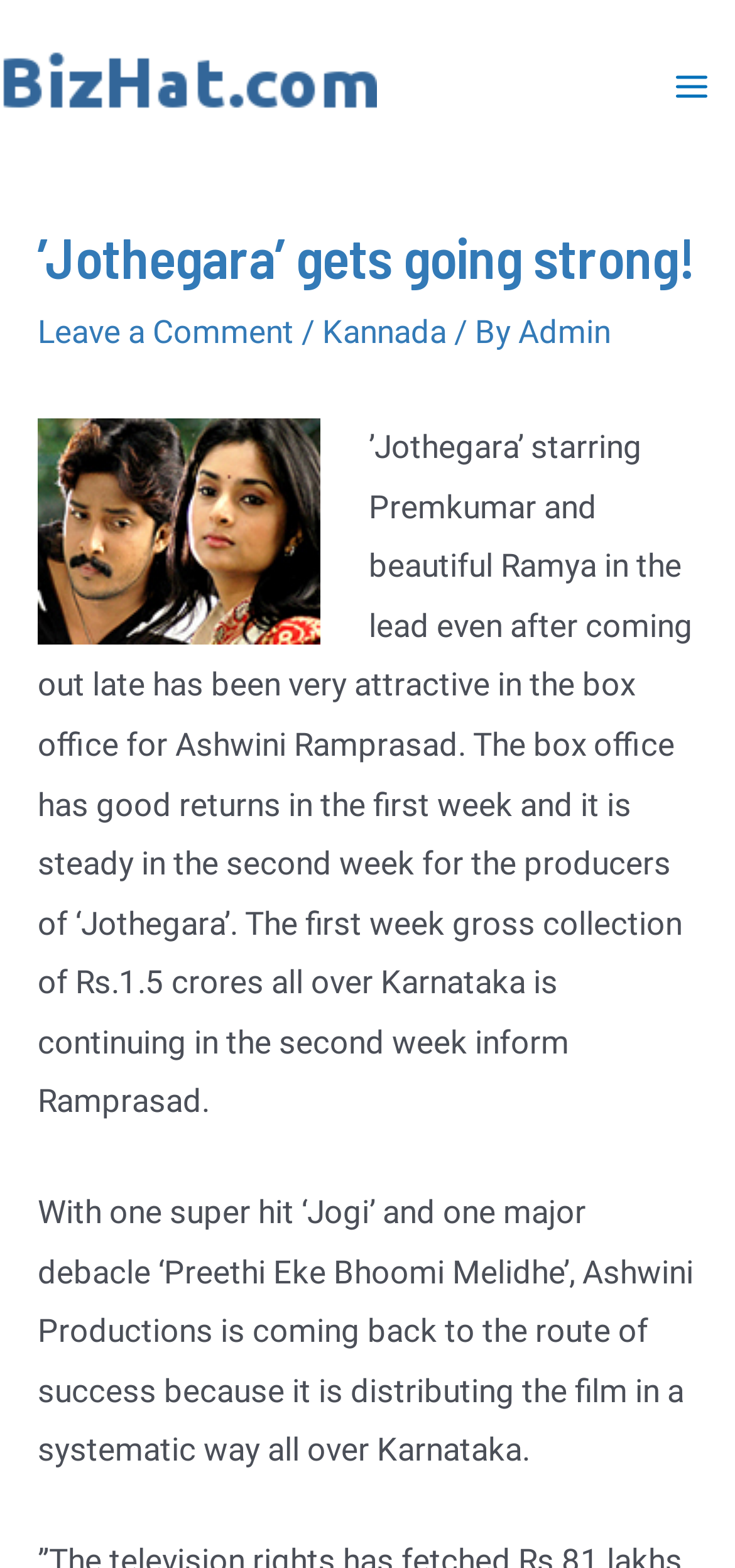Write an extensive caption that covers every aspect of the webpage.

The webpage is about the movie 'Jothegara' and its performance at the box office. At the top left, there is a link to 'BizHat.com' accompanied by an image with the same name. Below this, there is a main menu button on the right side of the page. 

The main content of the page is divided into two sections. The top section has a header with the title '’Jothegara’ gets going strong!' and a link to 'Leave a Comment' on the left side. On the right side, there are links to 'Kannada' and 'Admin', separated by a slash. Below the title, there is an image.

The main article is in the lower section, which discusses the movie's performance at the box office. The text explains that the movie has been attractive and has had good returns in the first week, and is steady in the second week. It also mentions the gross collection of Rs.1.5 crores in Karnataka. The article continues to discuss the production company's strategy for distributing the film and its previous successes and failures.